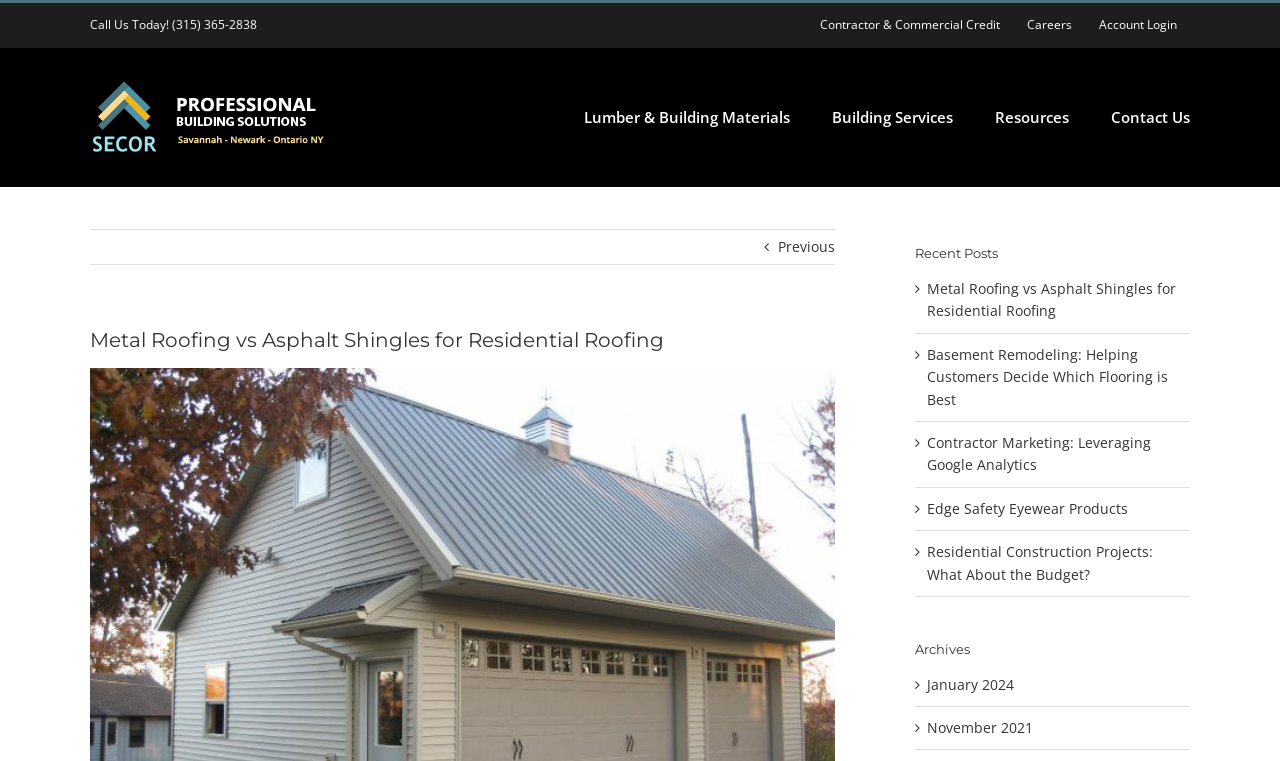What is the archive section?
Could you please answer the question thoroughly and with as much detail as possible?

I found the archive section by looking at the heading element with the text 'Archives' and its child link elements, which have the text 'January 2024' and 'November 2021'.